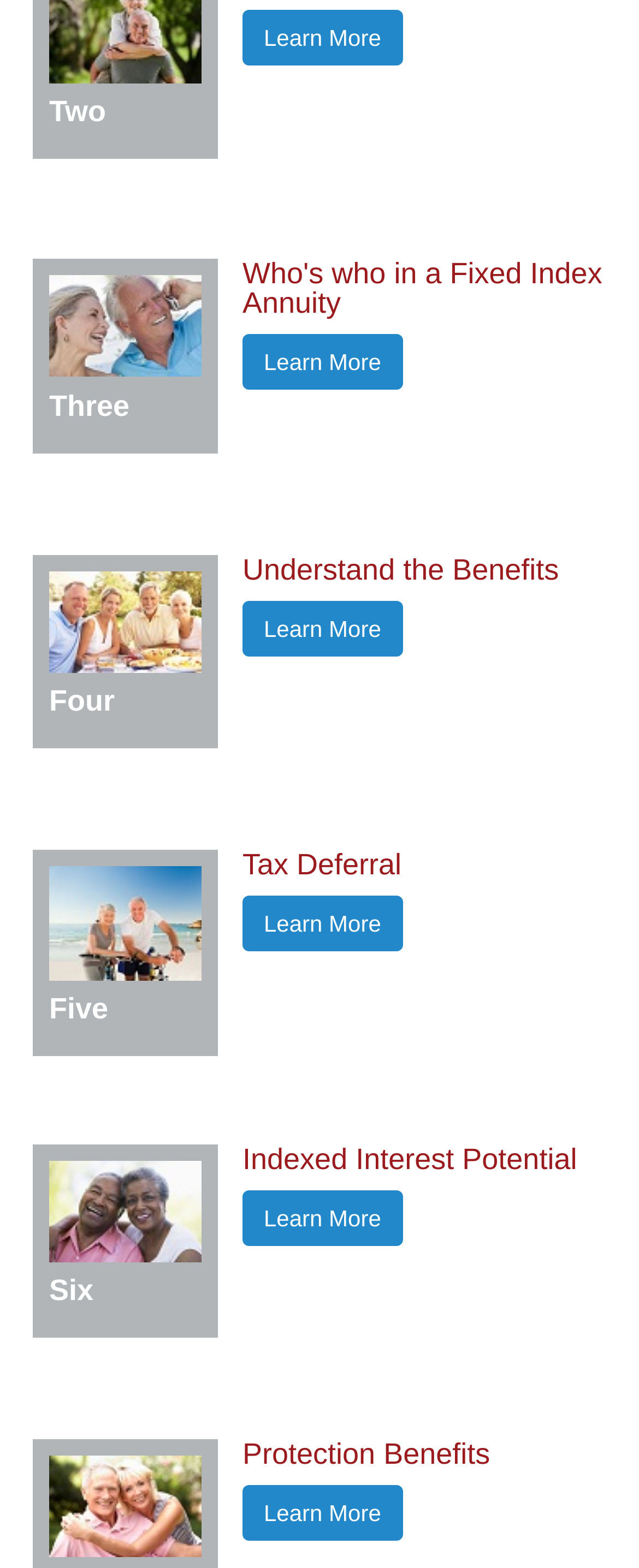What is the purpose of the 'Learn More' links?
Examine the image and provide an in-depth answer to the question.

I noticed that there are multiple 'Learn More' links throughout the webpage, each associated with a heading. I inferred that the purpose of these links is to provide additional information or details about the topic mentioned in the corresponding heading.